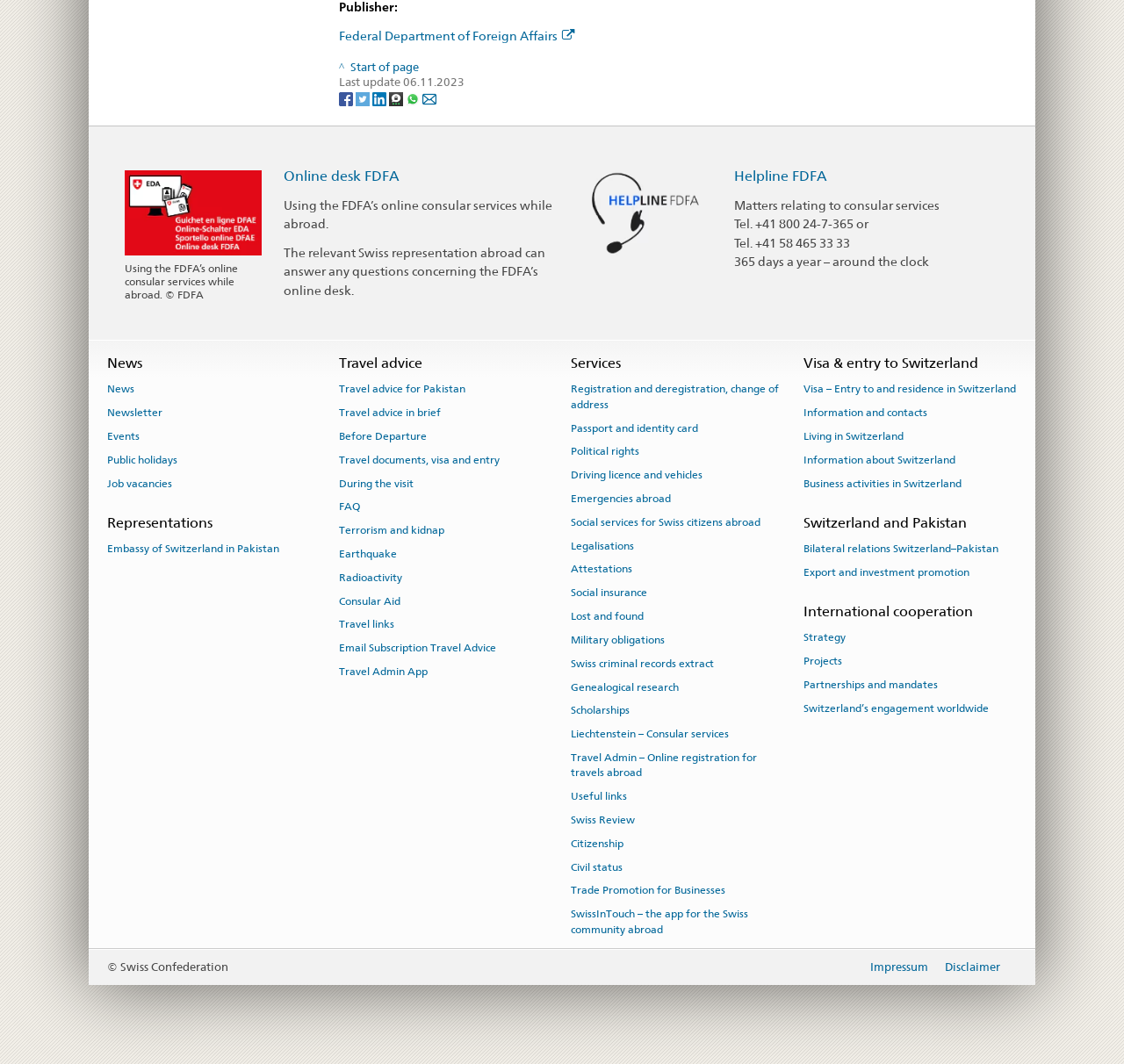Can you provide the bounding box coordinates for the element that should be clicked to implement the instruction: "Go to Home page"?

None